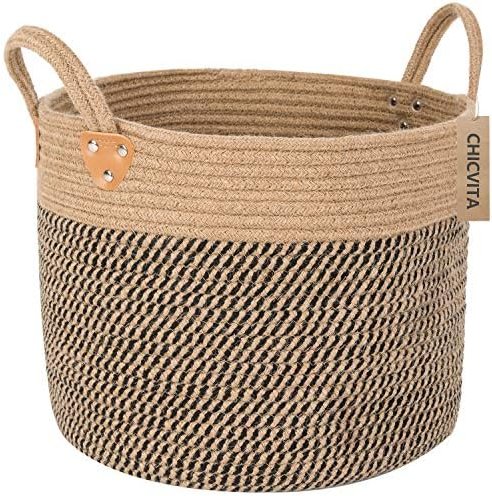What is the primary function of the CHICVITA basket?
Kindly offer a comprehensive and detailed response to the question.

Although the caption mentions that the basket can serve multiple functions, its primary function is implied to be storage, as it is described as being 'ideal for organizing spaces' and having a 'generous size' for holding various items.